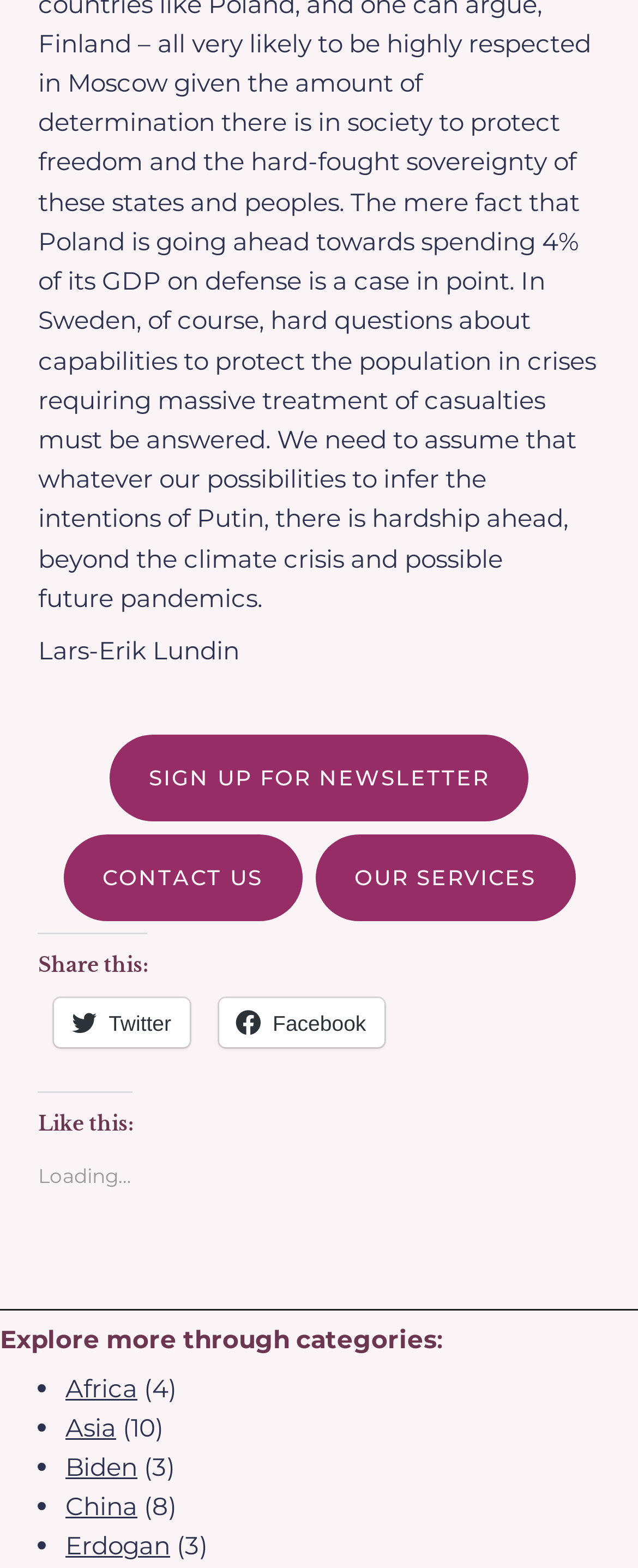Find the bounding box coordinates of the element to click in order to complete this instruction: "Contact us". The bounding box coordinates must be four float numbers between 0 and 1, denoted as [left, top, right, bottom].

[0.099, 0.532, 0.473, 0.587]